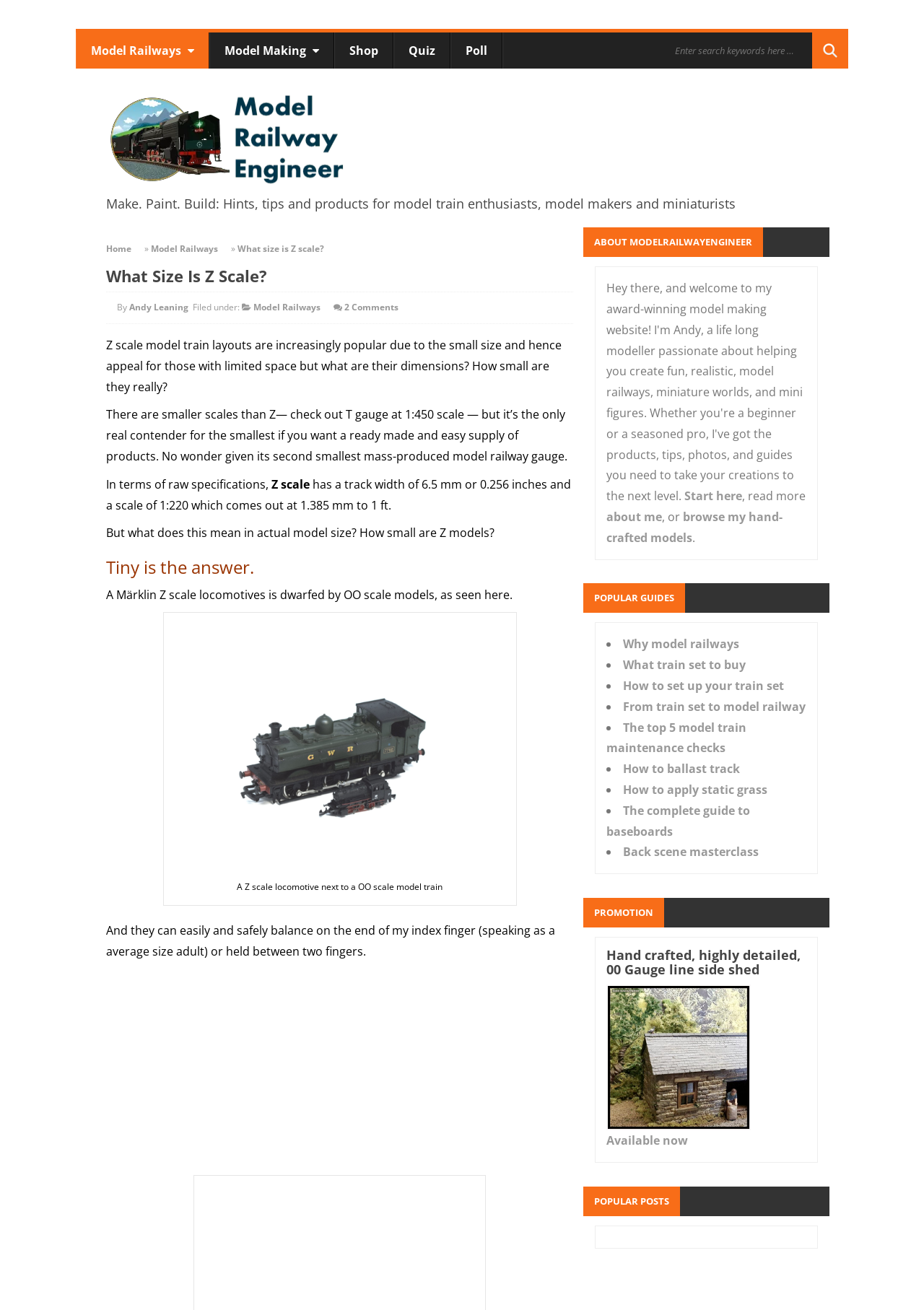Respond to the following question using a concise word or phrase: 
What is the author's name mentioned on the webpage?

Andy Leaning